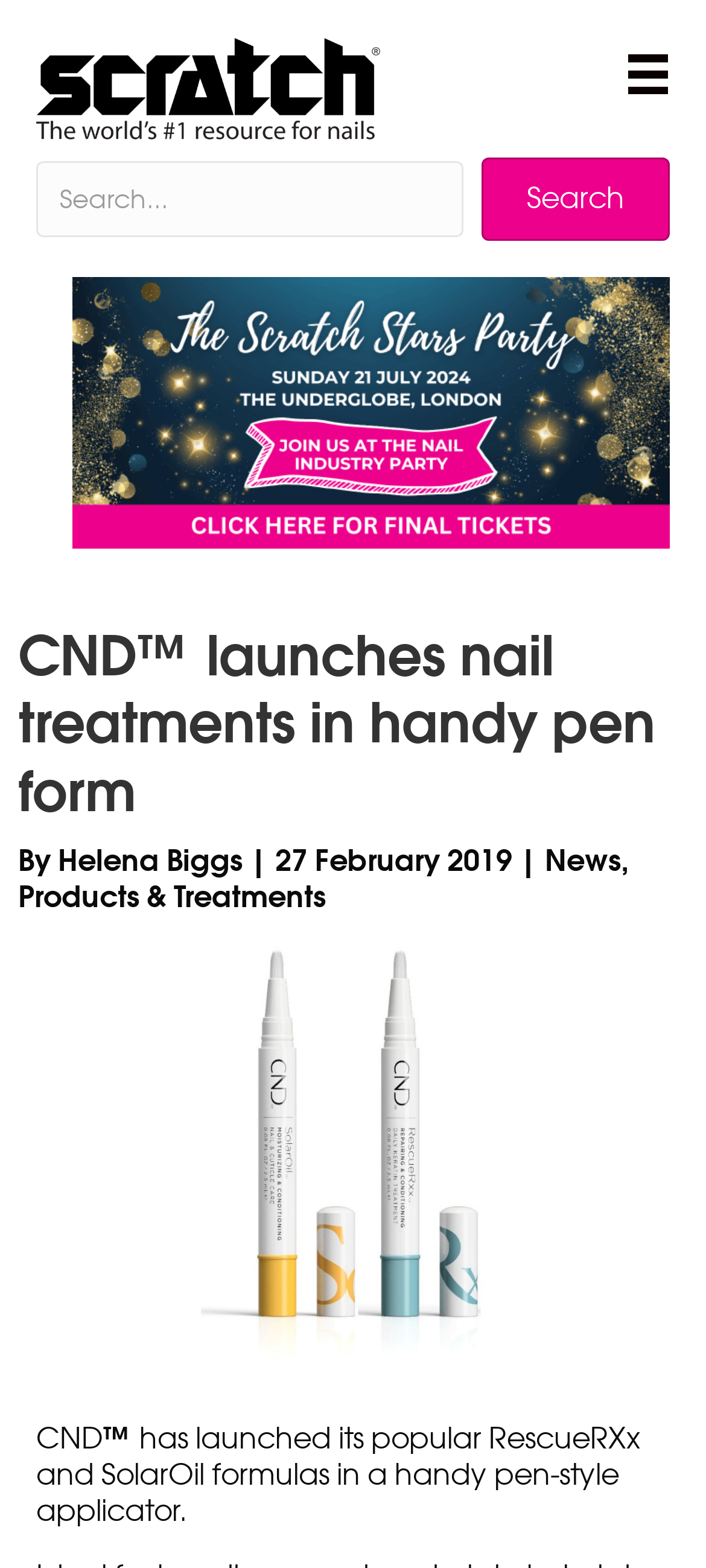Based on what you see in the screenshot, provide a thorough answer to this question: What is shown in the image?

The webpage features an image with the caption 'Cnd Pens', which suggests that the image is showing the CND pens that contain the nail treatments in a handy pen-style applicator.